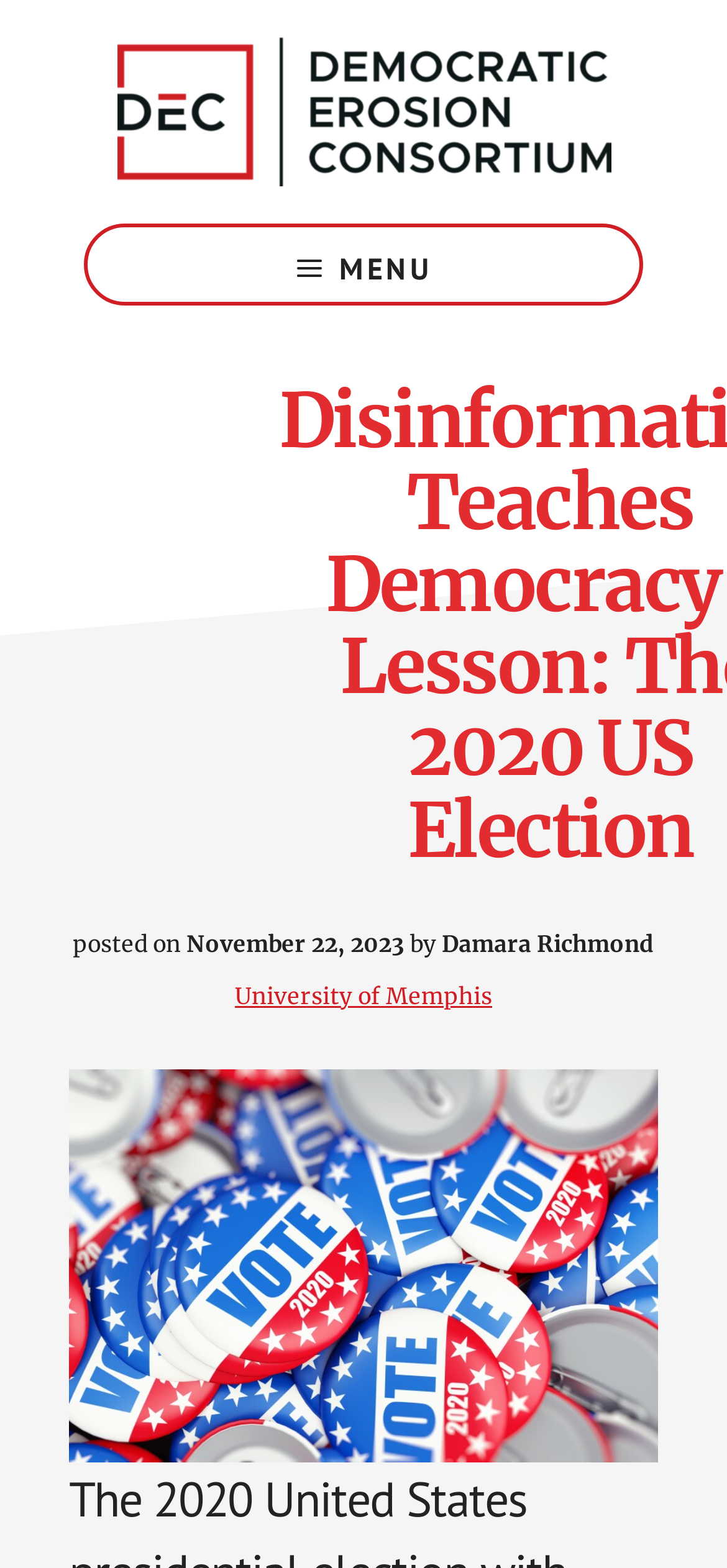Based on the element description Menu, identify the bounding box coordinates for the UI element. The coordinates should be in the format (top-left x, top-left y, bottom-right x, bottom-right y) and within the 0 to 1 range.

None